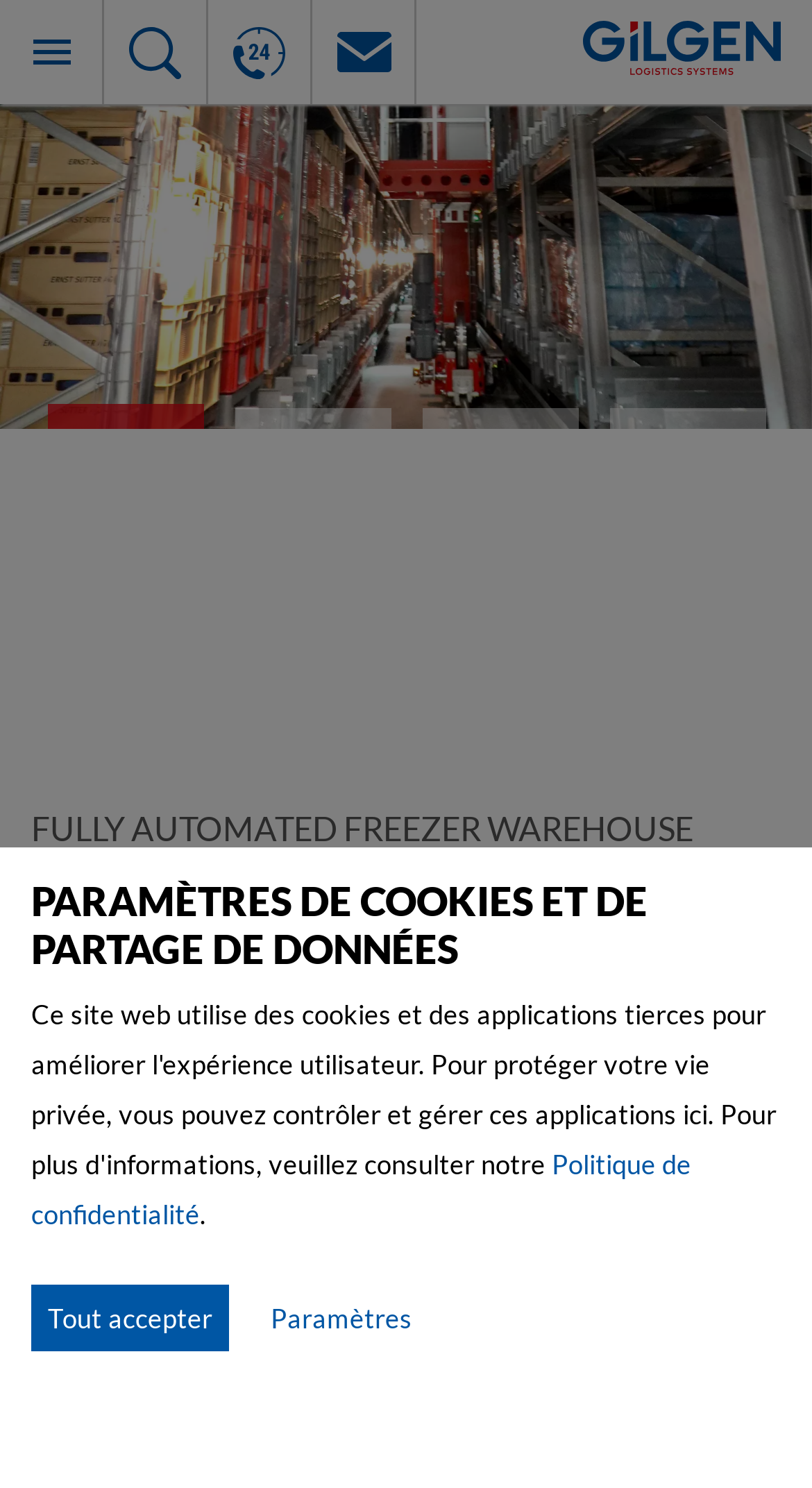What is the name of the company that founded in 1977?
Based on the image, answer the question with as much detail as possible.

I found the answer by reading the text in the tabpanel, which mentions that Kühlhaus Neuhof AG was founded in 1977 in Gossau, Switzerland.